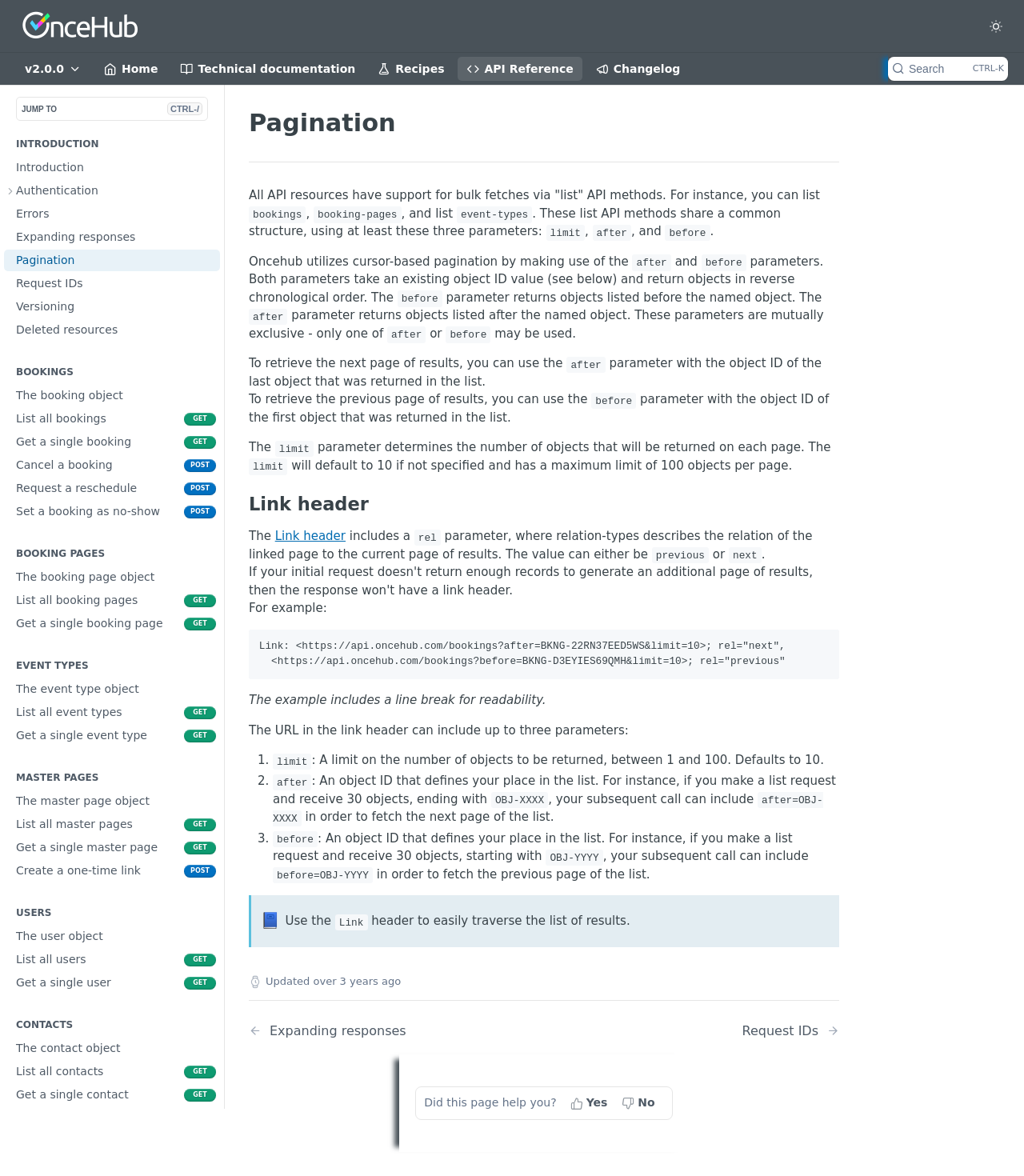What is the difference between 'before' and 'after' parameters in 'list' API methods?
Based on the screenshot, give a detailed explanation to answer the question.

The webpage explains that the 'before' parameter returns objects listed before a specified object ID value, while the 'after' parameter returns objects listed after a specified object ID value, both in reverse chronological order.